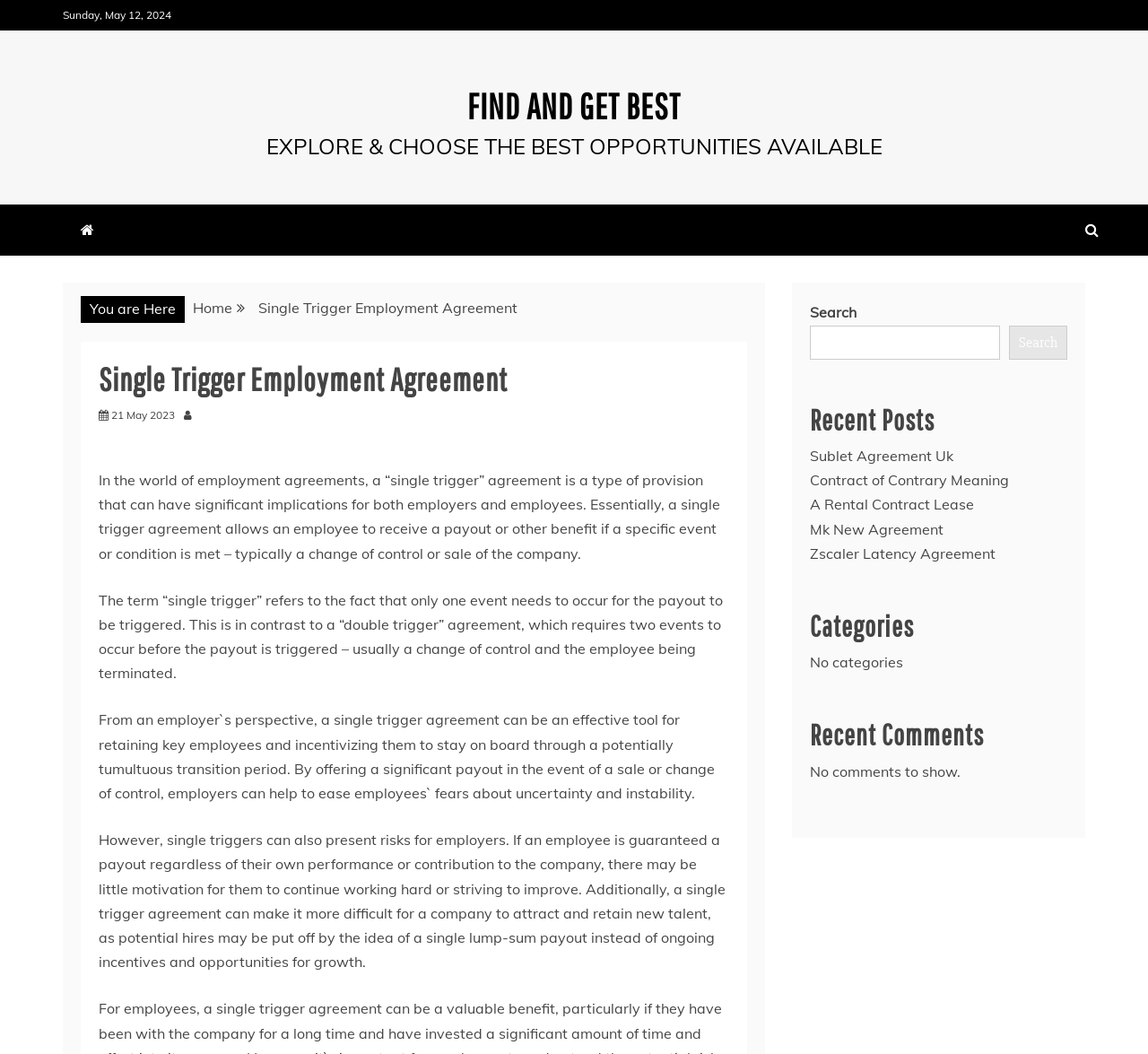What is the date of the webpage?
Please answer the question with as much detail as possible using the screenshot.

The date of the webpage can be found at the top of the page, where it says 'Sunday, May 12, 2024' in a static text element.